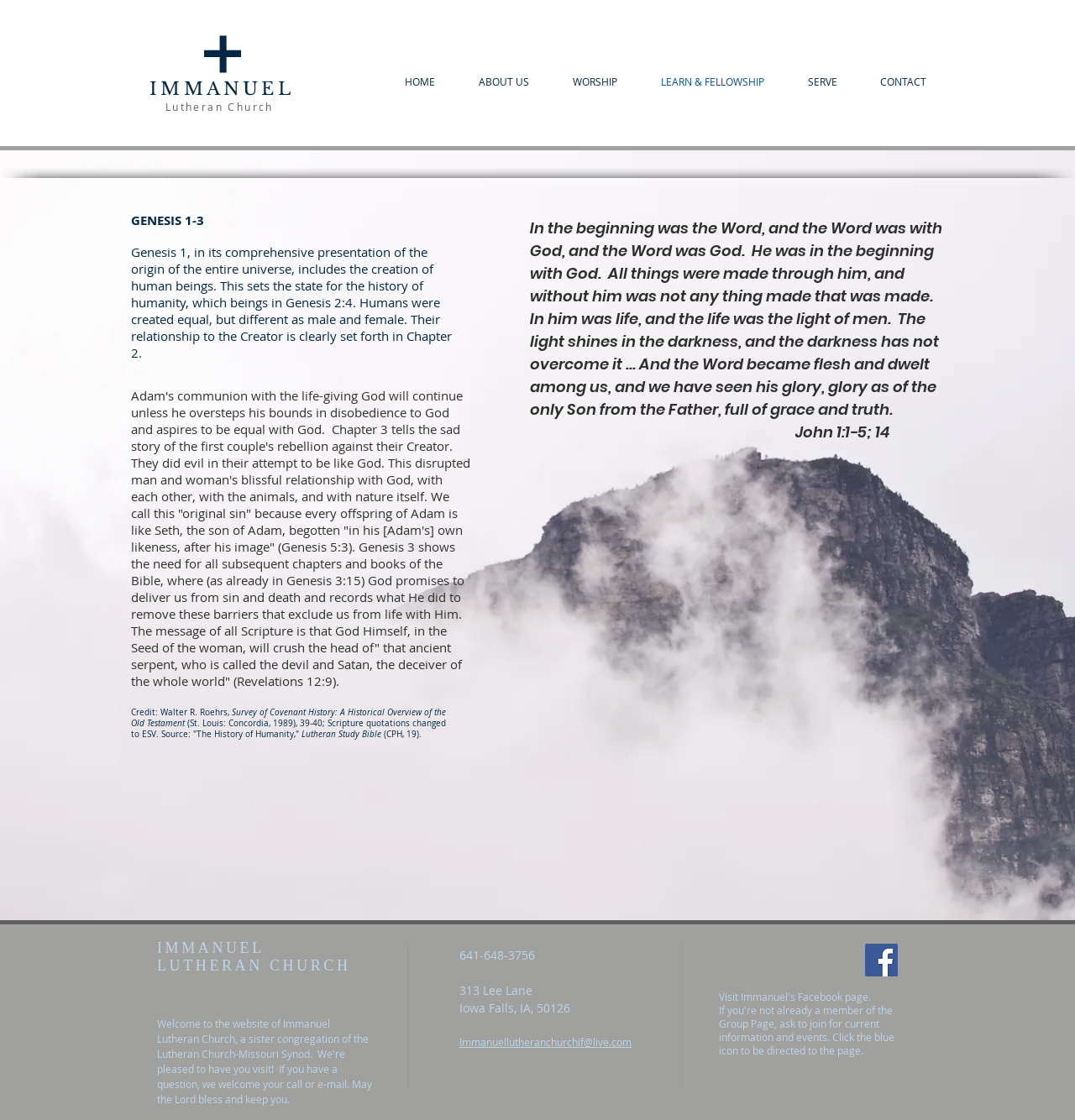Please find the bounding box coordinates of the section that needs to be clicked to achieve this instruction: "Visit Immanuel Lutheran Church's Facebook page".

[0.805, 0.843, 0.835, 0.872]